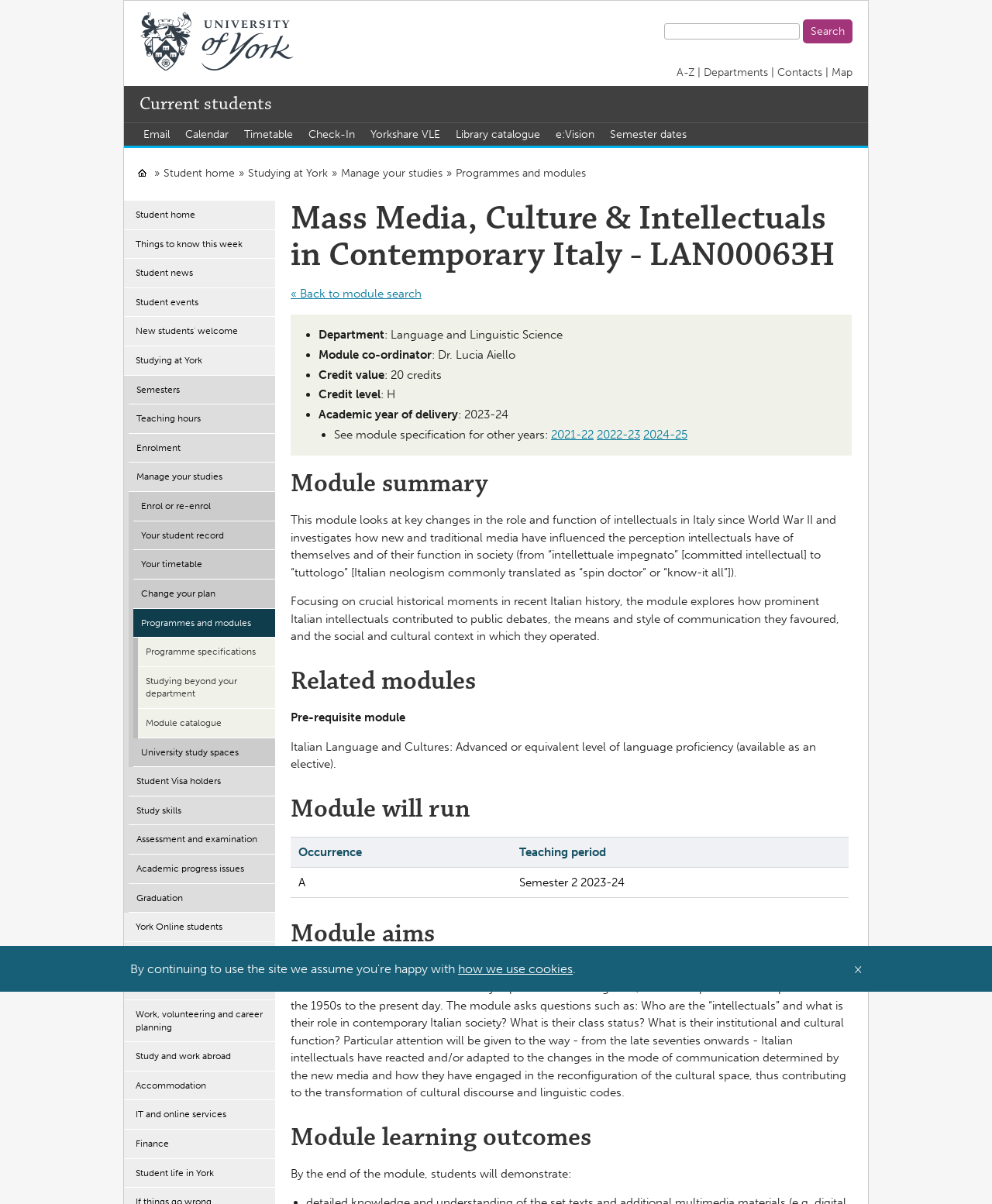Produce an elaborate caption capturing the essence of the webpage.

The webpage is a module catalogue page for "Mass Media, Culture & Intellectuals in Contemporary Italy" at the University of York. At the top, there is a University of York logo and a link to the university's homepage. Below that, there is a search bar with a search button next to it. On the same line, there are links to "A-Z", "Departments", "Contacts", and "Map".

Below the search bar, there are several links to various student resources, including "Current students", "Email", "Calendar", "Timetable", and more. These links are arranged in a horizontal row.

On the left side of the page, there is a menu with links to "Student home", "Studying at York", "Manage your studies", and other related topics. These links are arranged vertically.

The main content of the page is a module description, which includes the module title, "Mass Media, Culture & Intellectuals in Contemporary Italy - LAN00063H", and a brief summary of the module. Below the title, there are several bullet points with information about the module, including the department, module coordinator, credit value, credit level, and academic year of delivery.

There is also a link to "« Back to module search" above the module description. Additionally, there are links to other years' module specifications, such as 2021-22 and 2022-23, at the bottom of the page.

Overall, the page provides detailed information about the module, as well as links to related resources and other years' module specifications.